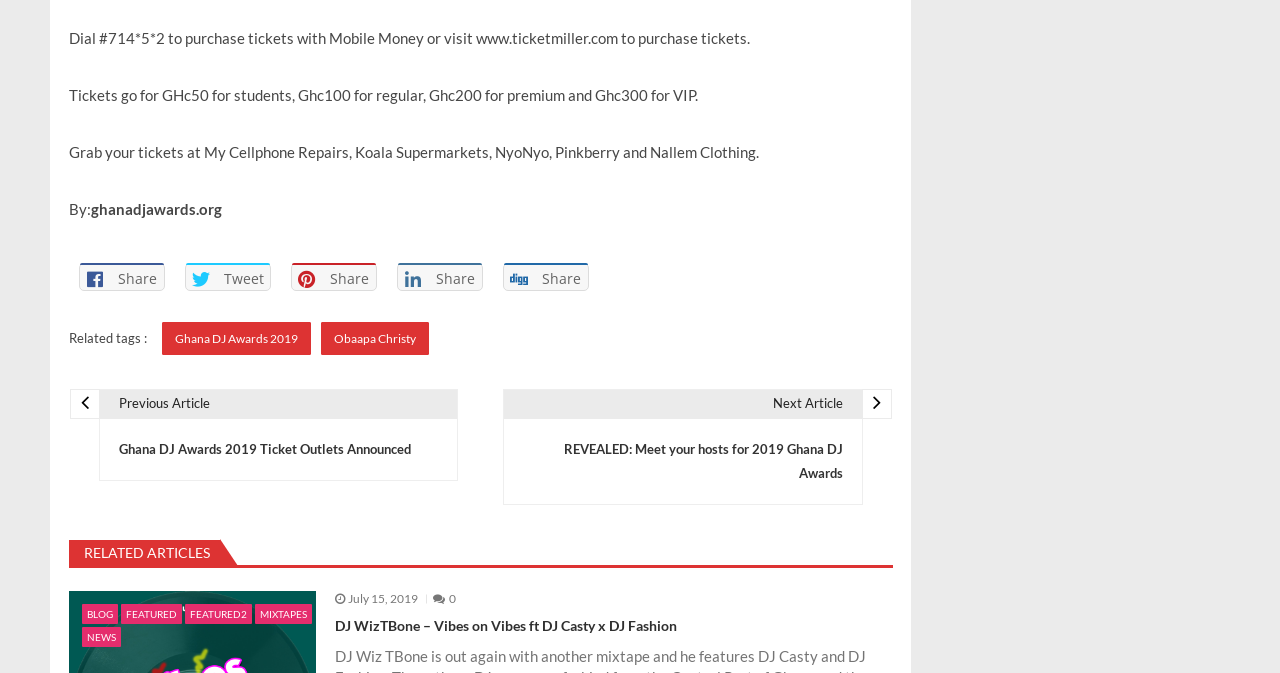Based on the image, please respond to the question with as much detail as possible:
What is the website of Ghana DJ Awards?

The webpage provides a link to the Ghana DJ Awards website, and according to the StaticText element, the website is 'ghanadjawards.org'.